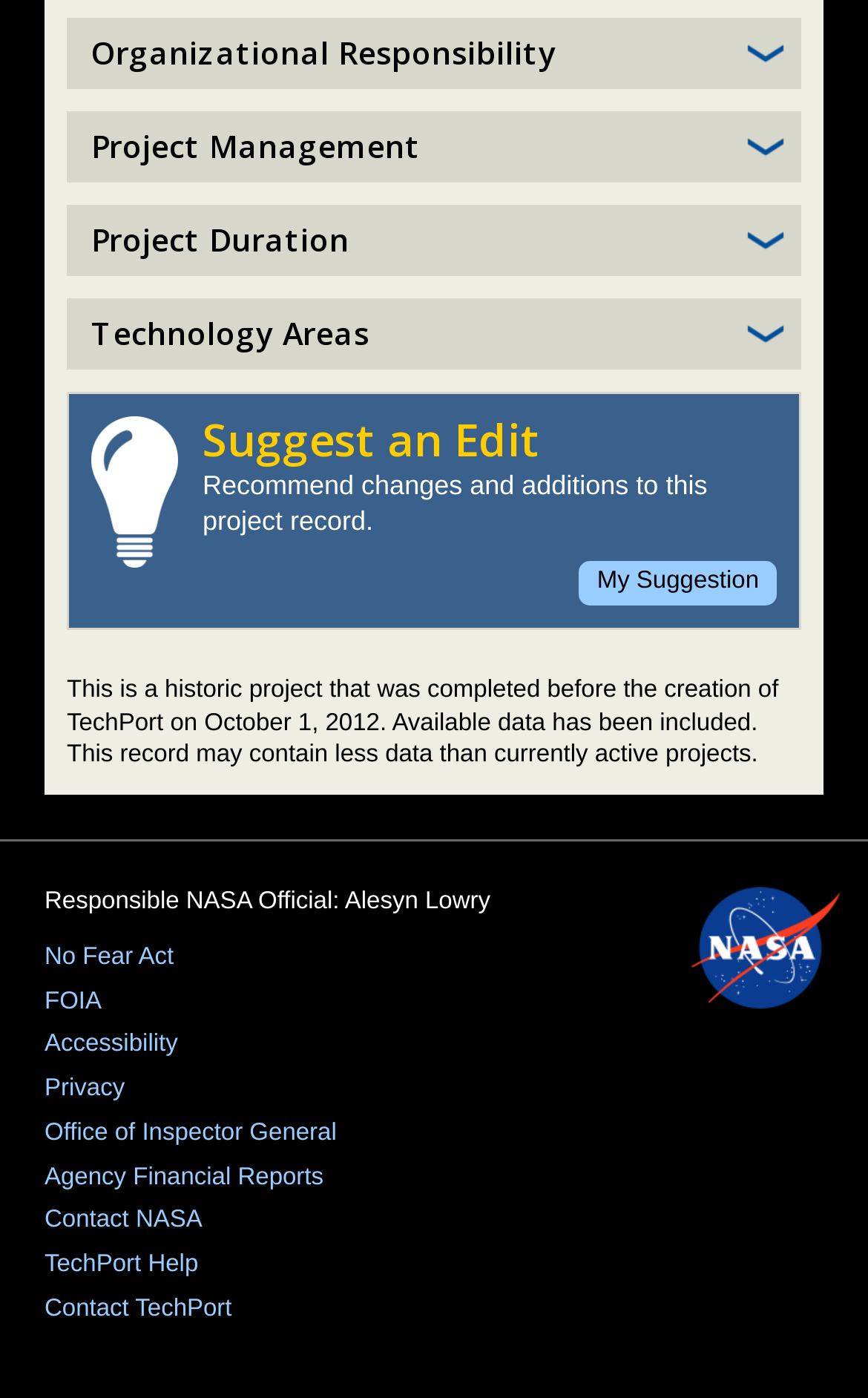Predict the bounding box coordinates of the area that should be clicked to accomplish the following instruction: "Show Organizational Responsibility". The bounding box coordinates should consist of four float numbers between 0 and 1, i.e., [left, top, right, bottom].

[0.856, 0.023, 0.908, 0.054]